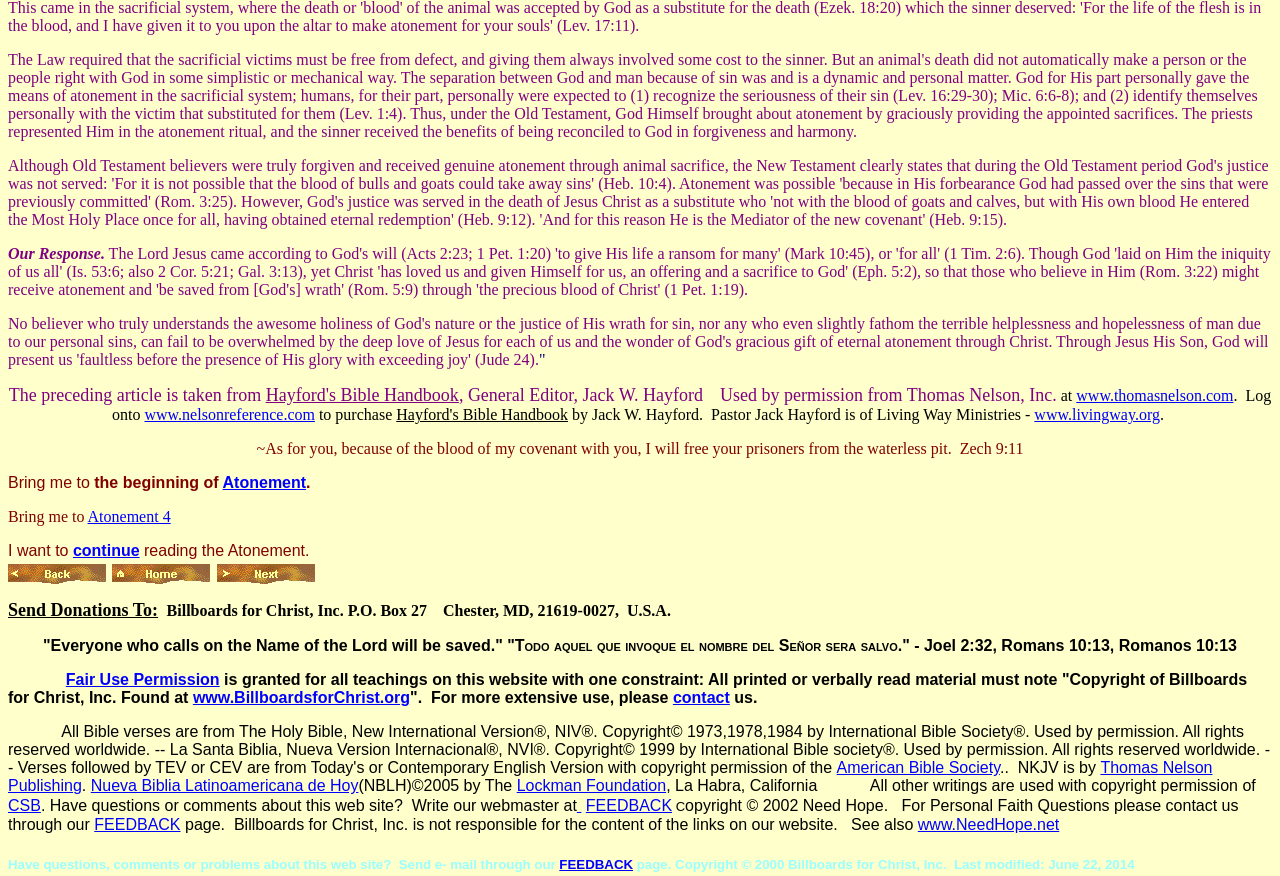From the webpage screenshot, predict the bounding box of the UI element that matches this description: "alt="Back" name="MSFPnav1"".

[0.006, 0.64, 0.084, 0.659]